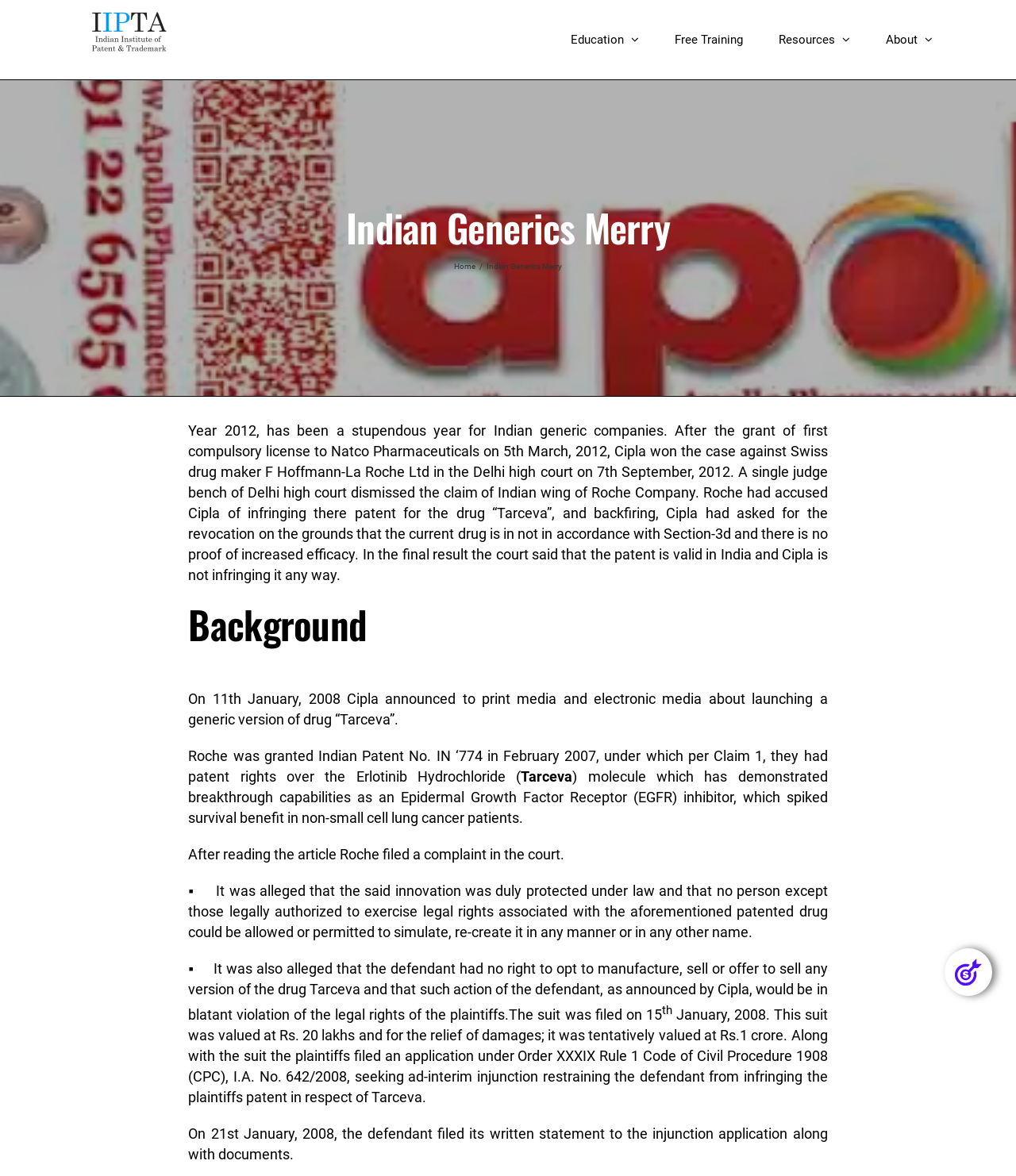Offer a thorough description of the webpage.

The webpage is about Indian generics, specifically discussing a significant event in 2012 related to Cipla and Roche. At the top left corner, there is an IIPTA logo, which is a clickable link. Next to it, there is a main menu with links to "Education", "Free Training", "Resources", and "About", each with a dropdown menu.

Below the menu, there is a page title bar with a heading "Indian Generics Merry" in the center. On the right side of the title bar, there is a link to "Home". Below the title bar, there is a large block of text that summarizes the event. The text is divided into sections with headings "Year 2012" and "Background".

The main content of the page is a detailed description of a court case between Cipla and Roche, including the background of the case, the claims made by Roche, and the outcome of the case. The text is structured into paragraphs with clear headings and concise language.

At the bottom right corner of the page, there is a link to "Go to Top" with an arrow icon. There is also an image on the page, but its content is not described. Overall, the webpage appears to be a informative article about a specific event in the Indian generics industry.